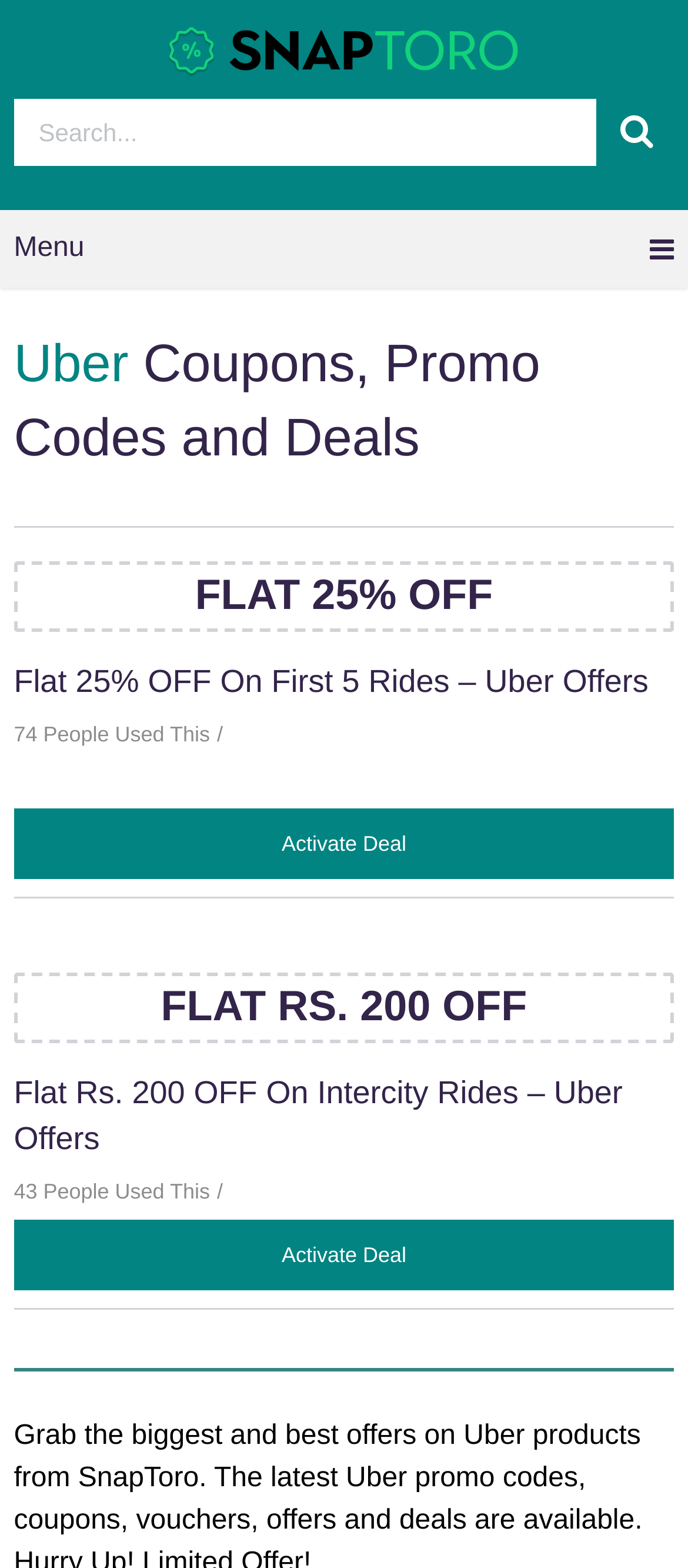Locate the bounding box coordinates of the element that needs to be clicked to carry out the instruction: "Activate Uber offer". The coordinates should be given as four float numbers ranging from 0 to 1, i.e., [left, top, right, bottom].

[0.02, 0.515, 0.98, 0.56]